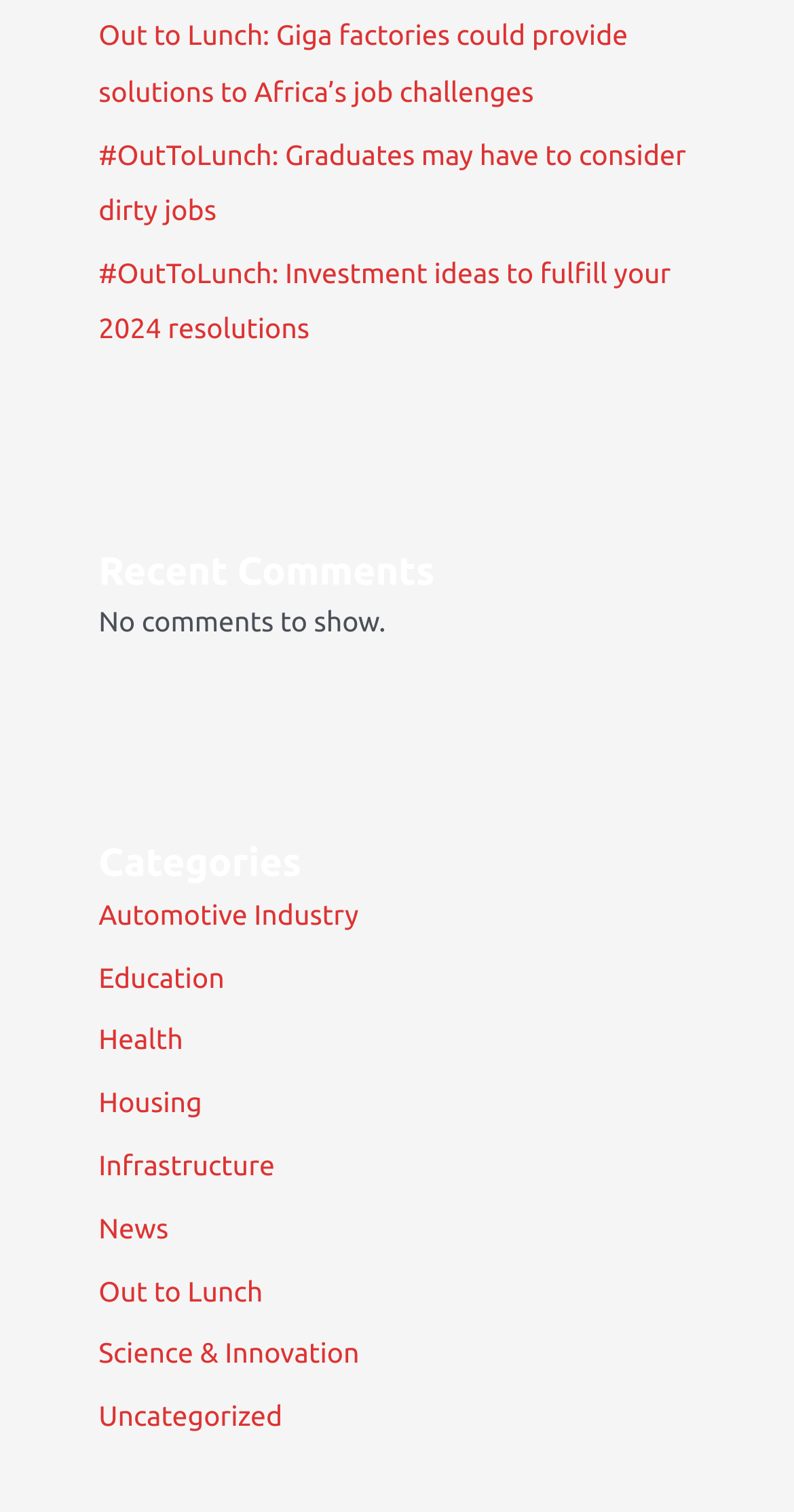What is the last link listed in the 'Categories' section?
Using the picture, provide a one-word or short phrase answer.

Uncategorized